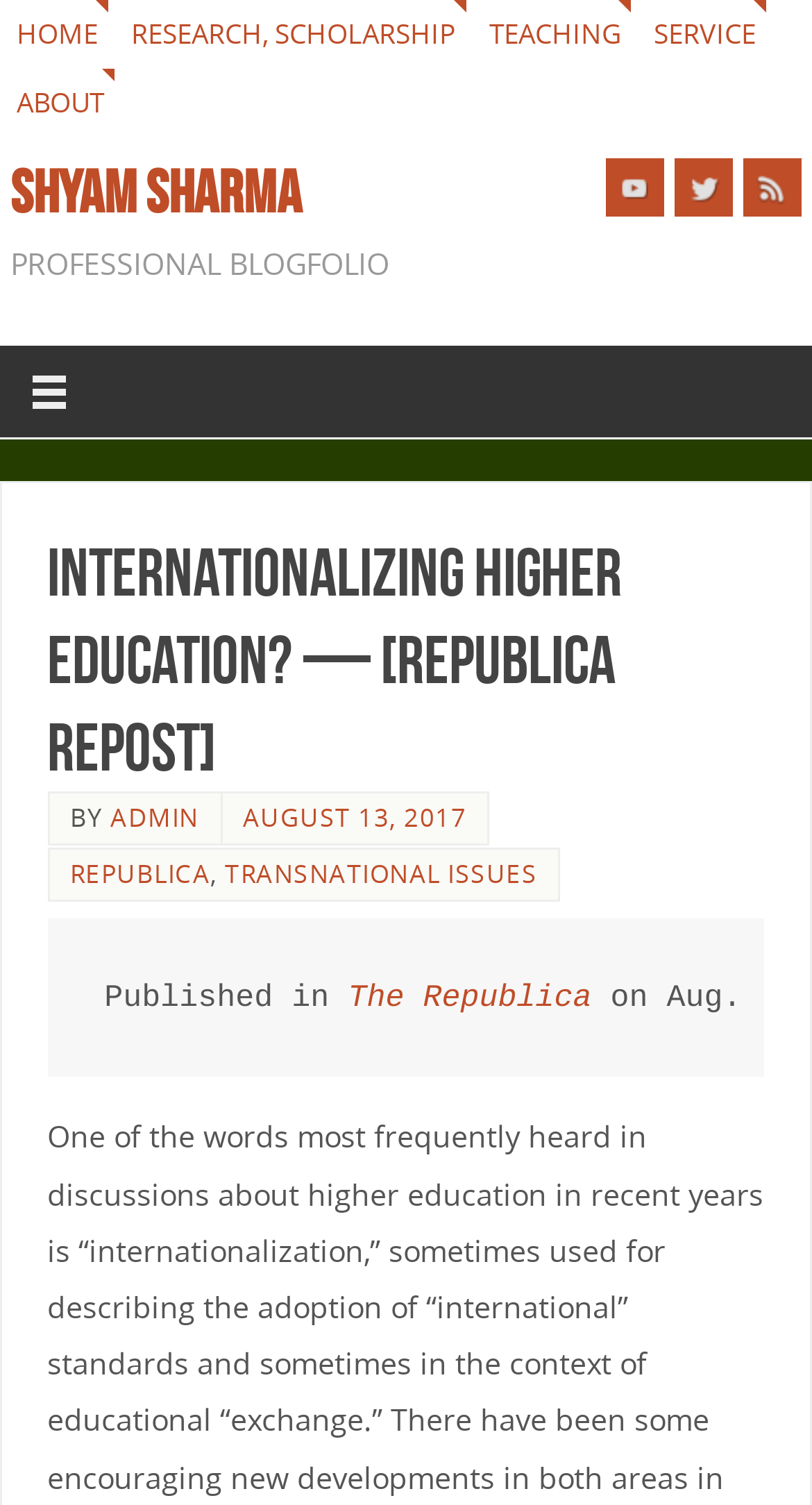Identify the bounding box coordinates of the part that should be clicked to carry out this instruction: "visit shyam sharma's profile".

[0.013, 0.106, 0.372, 0.15]